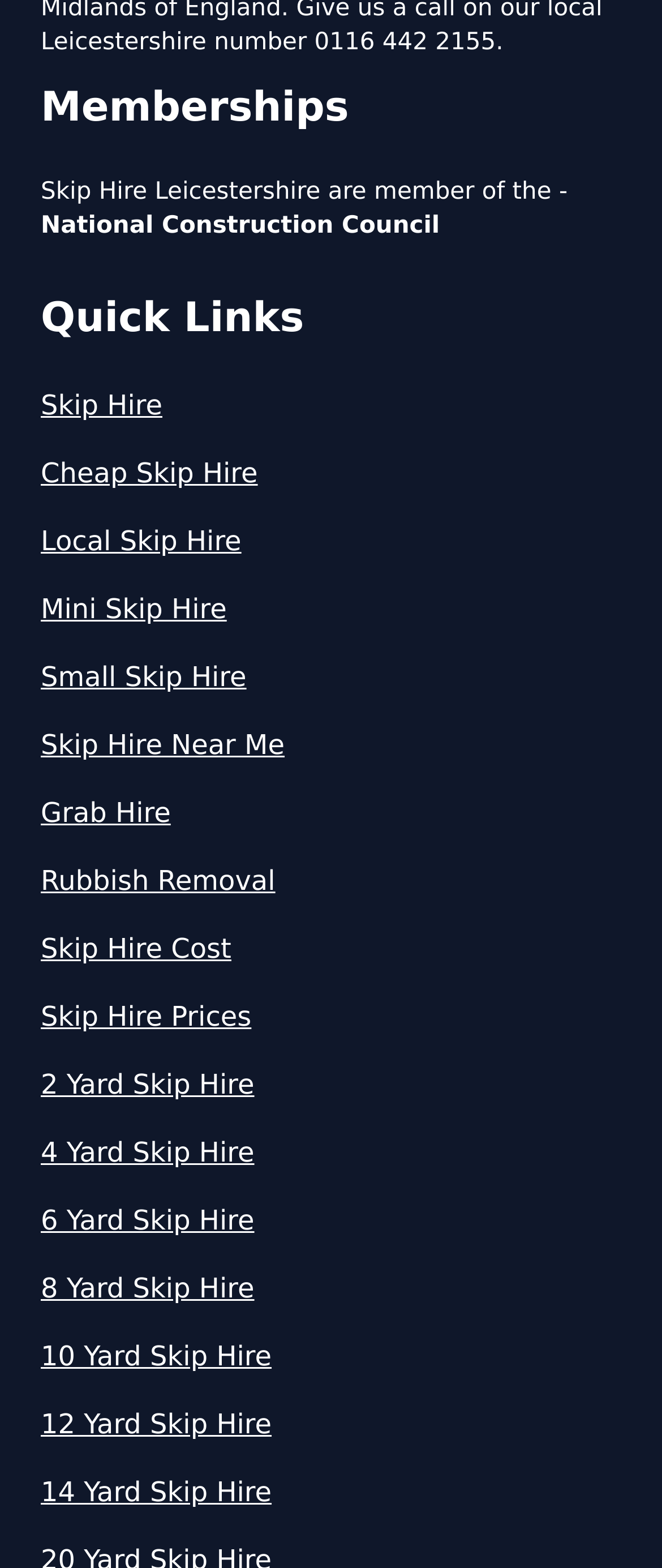What is Skip Hire Leicestershire a member of?
Please provide a comprehensive answer based on the details in the screenshot.

The webpage mentions that Skip Hire Leicestershire is a member of the National Construction Council, which is indicated by the link 'National Construction Council' under the heading 'Memberships'.